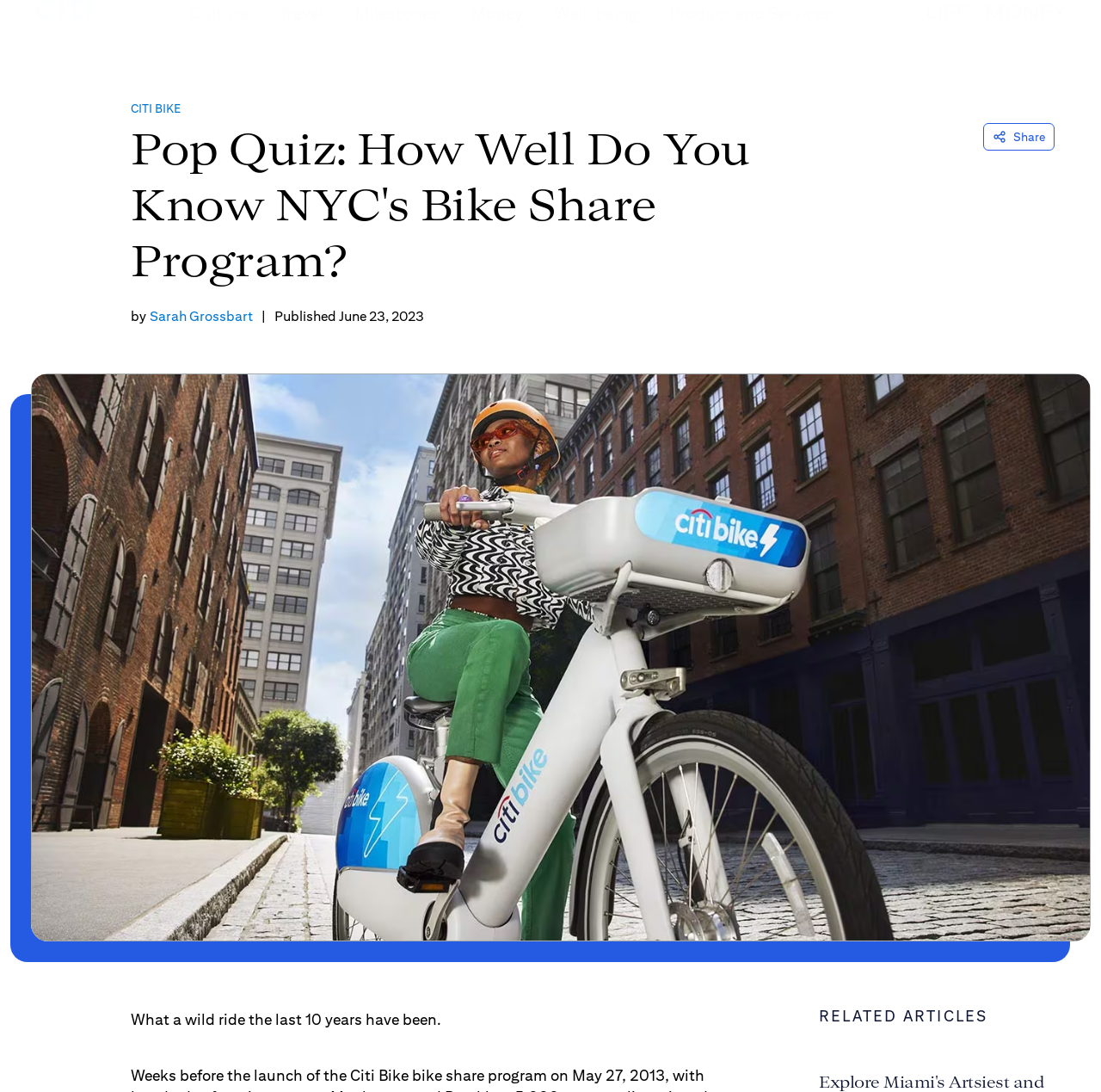Determine the title of the webpage and give its text content.

Pop Quiz: How Well Do You Know NYC's Bike Share Program?